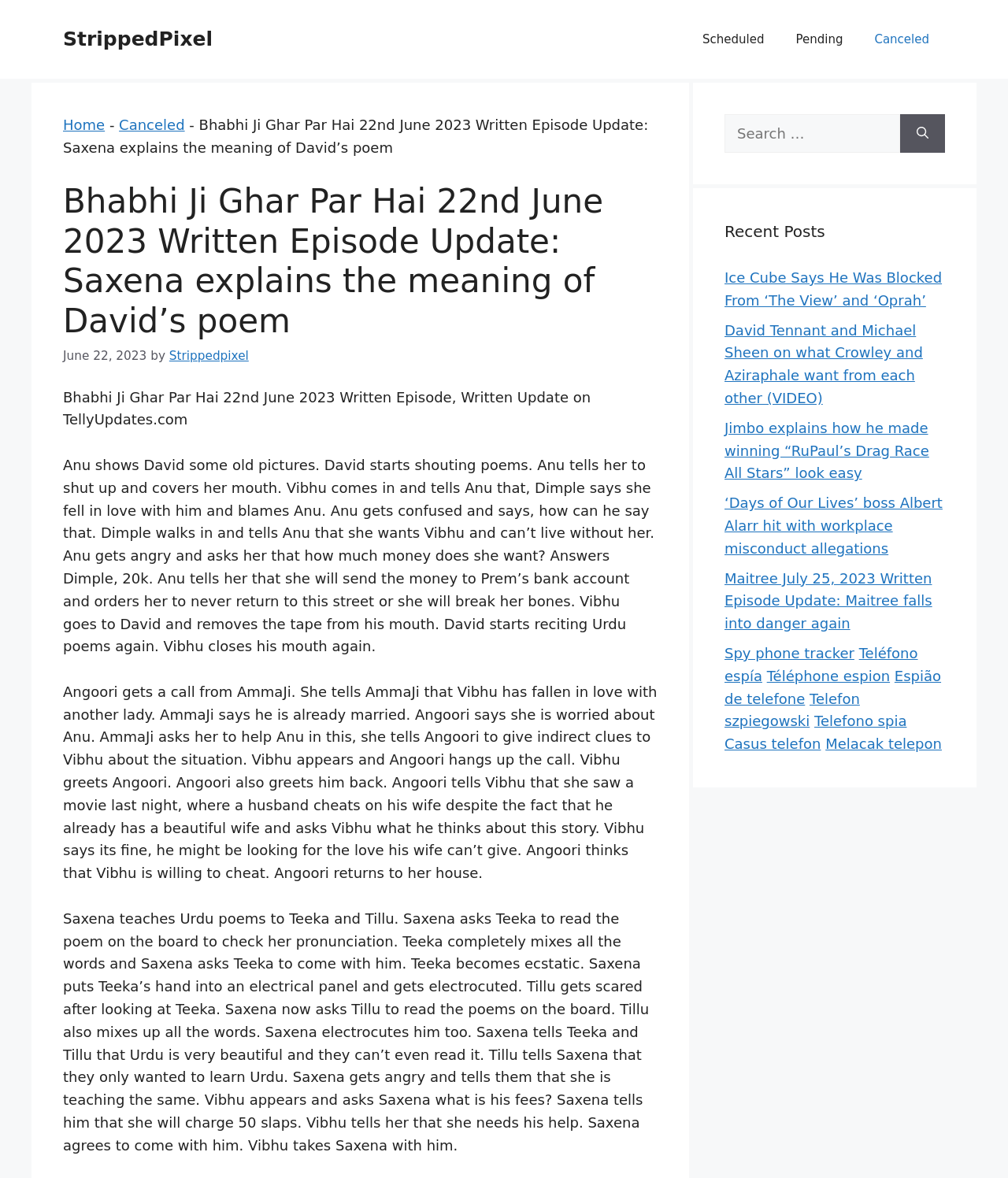Using the element description: "Facebook", determine the bounding box coordinates. The coordinates should be in the format [left, top, right, bottom], with values between 0 and 1.

None